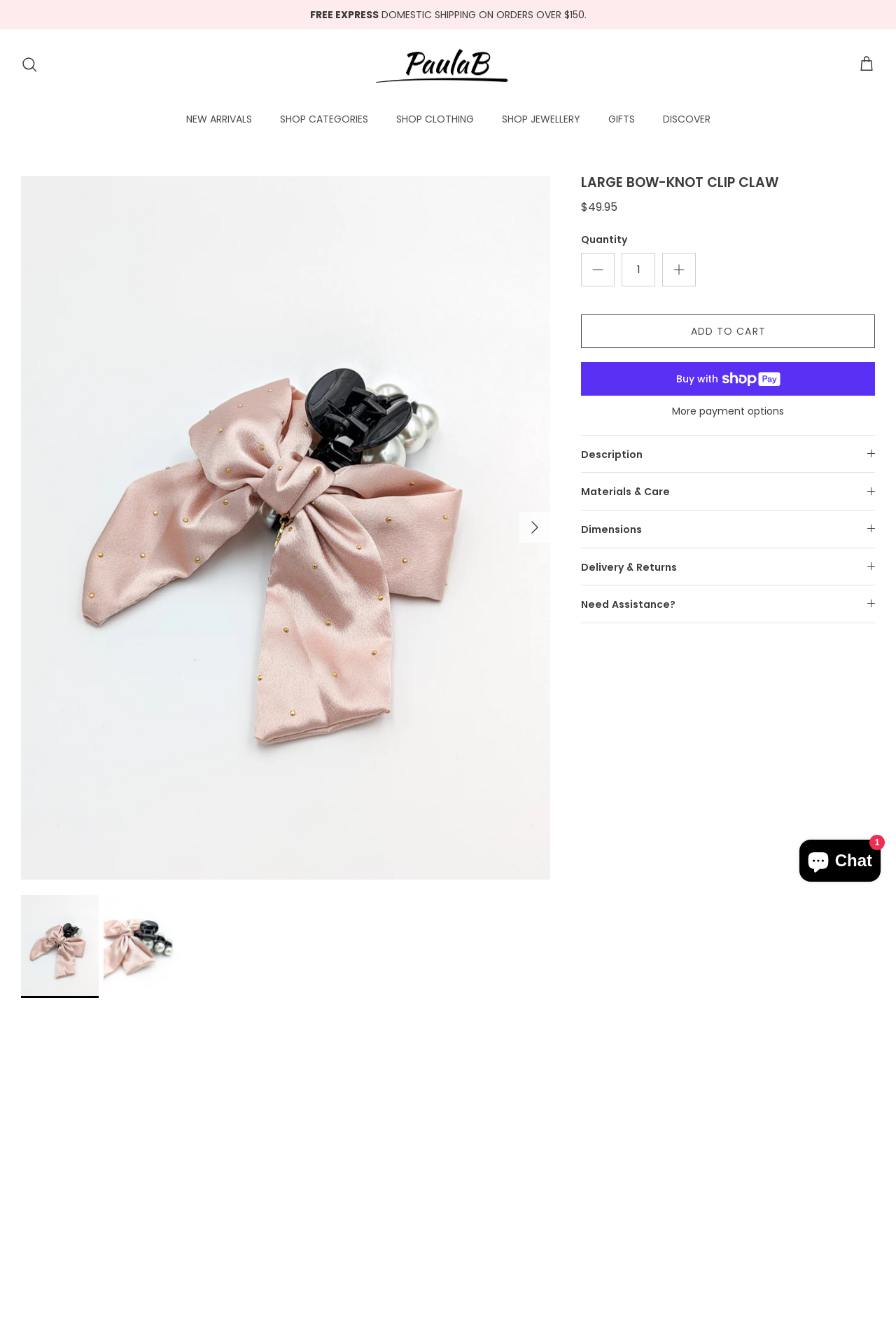How many color options are available for the 'YOU MAY ALSO LIKE' section?
Look at the webpage screenshot and answer the question with a detailed explanation.

The 'YOU MAY ALSO LIKE' section lists four color options: Pumpkin Orange, Red, Nude, and Brown.